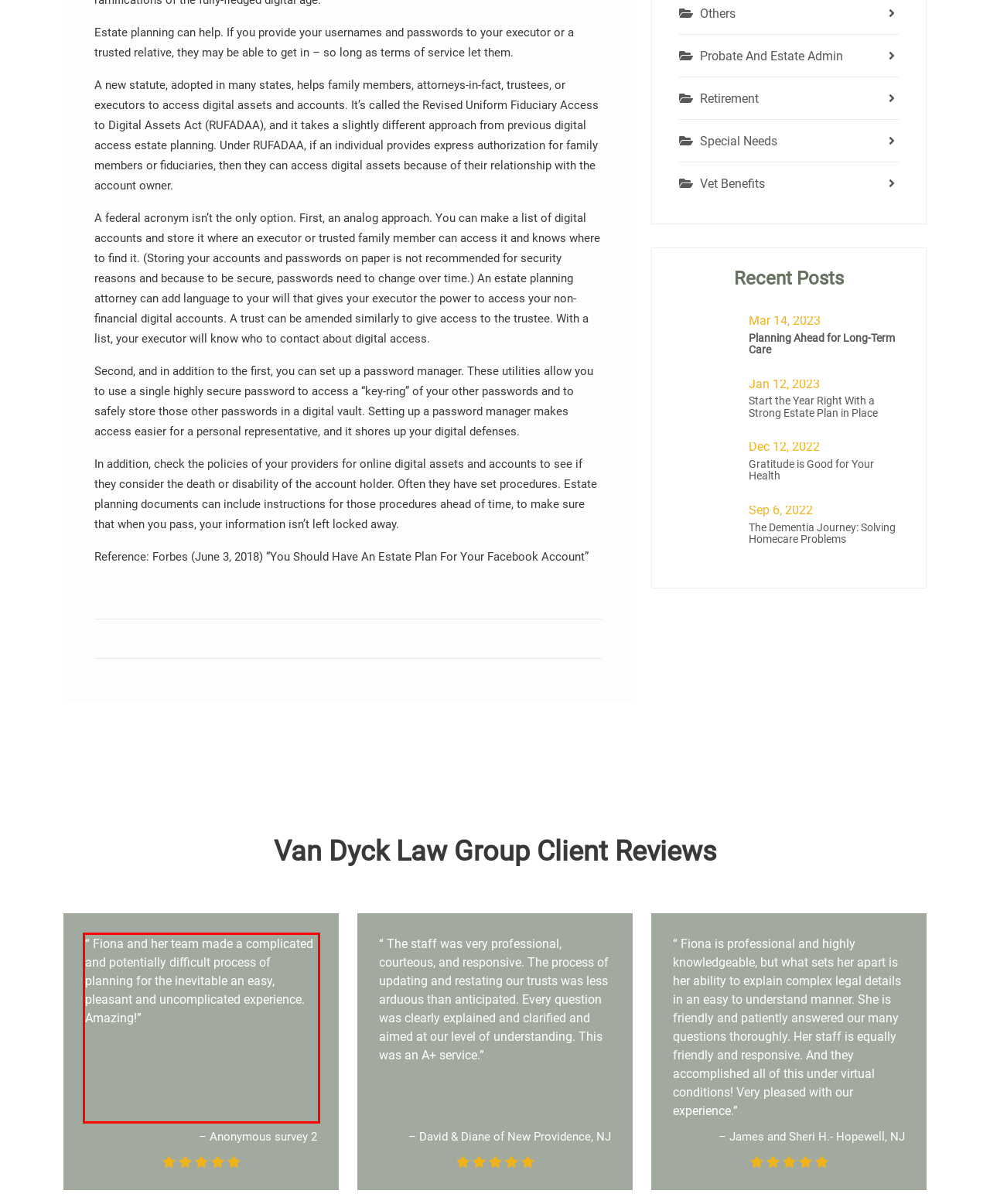Please extract the text content from the UI element enclosed by the red rectangle in the screenshot.

“ Fiona and her team made a complicated and potentially difficult process of planning for the inevitable an easy, pleasant and uncomplicated experience. Amazing!”